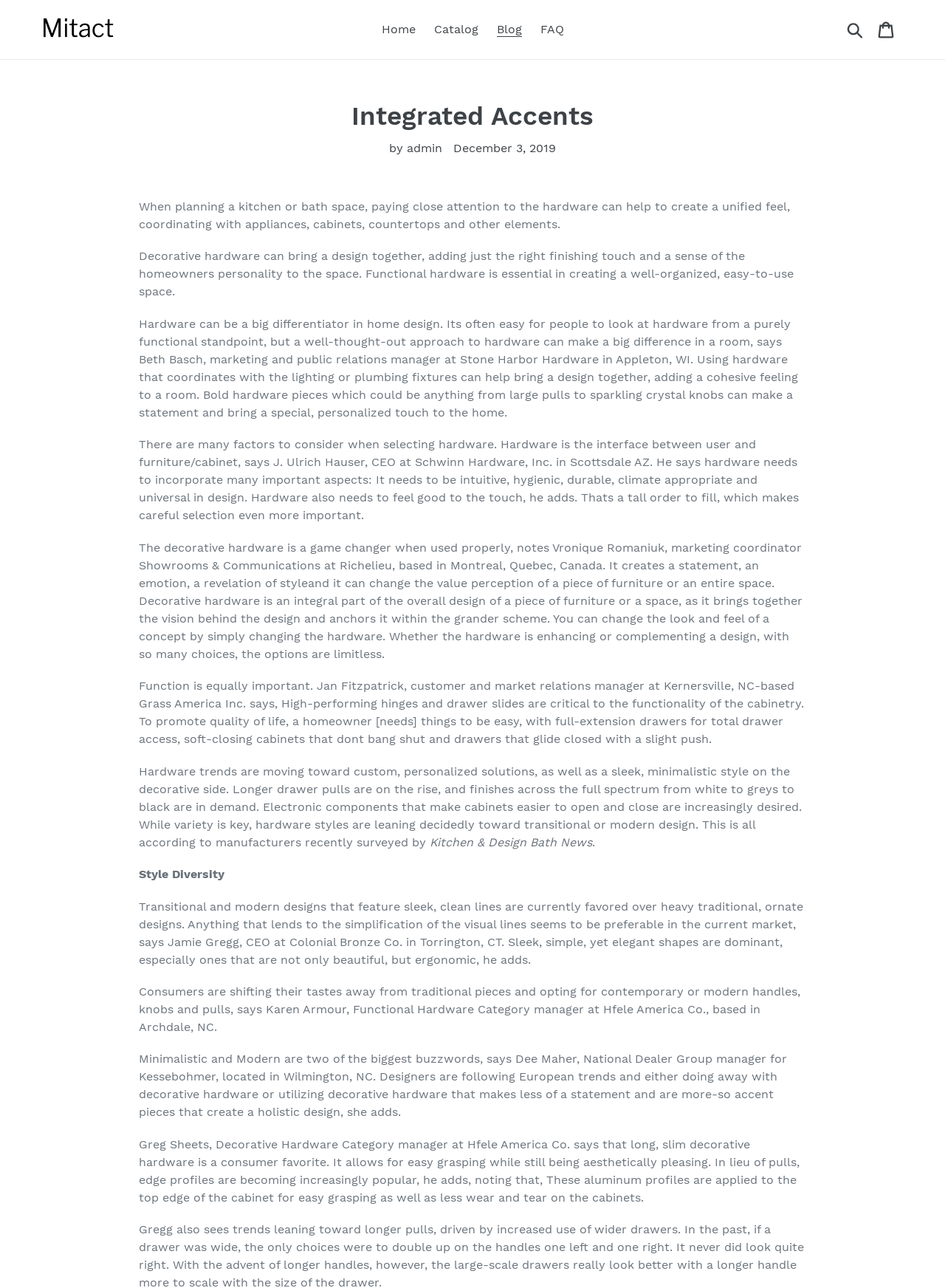Please give a succinct answer using a single word or phrase:
What is the purpose of edge profiles?

Easy grasping and less wear